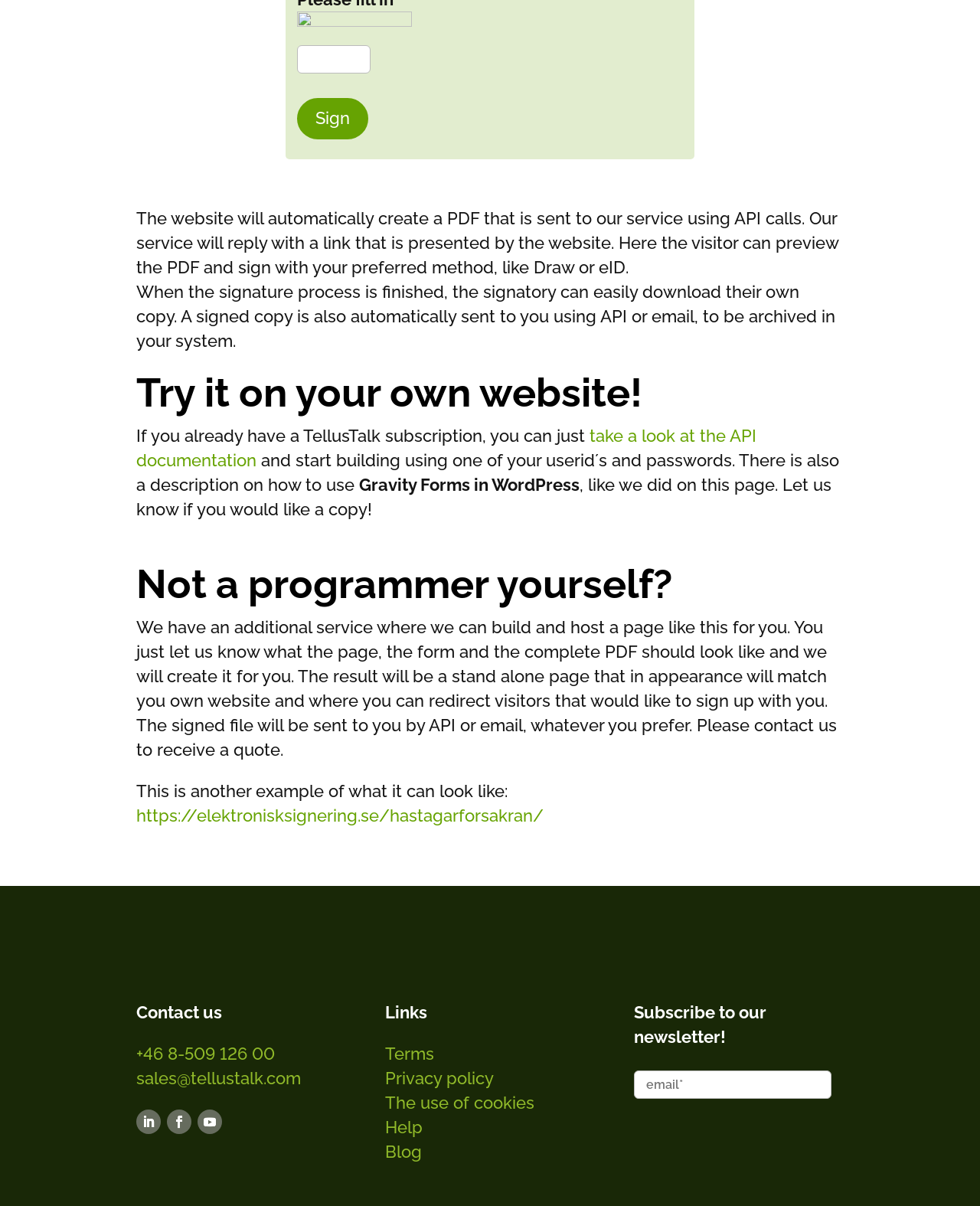Based on the element description: "name="input_1" placeholder="email*"", identify the UI element and provide its bounding box coordinates. Use four float numbers between 0 and 1, [left, top, right, bottom].

[0.647, 0.887, 0.848, 0.911]